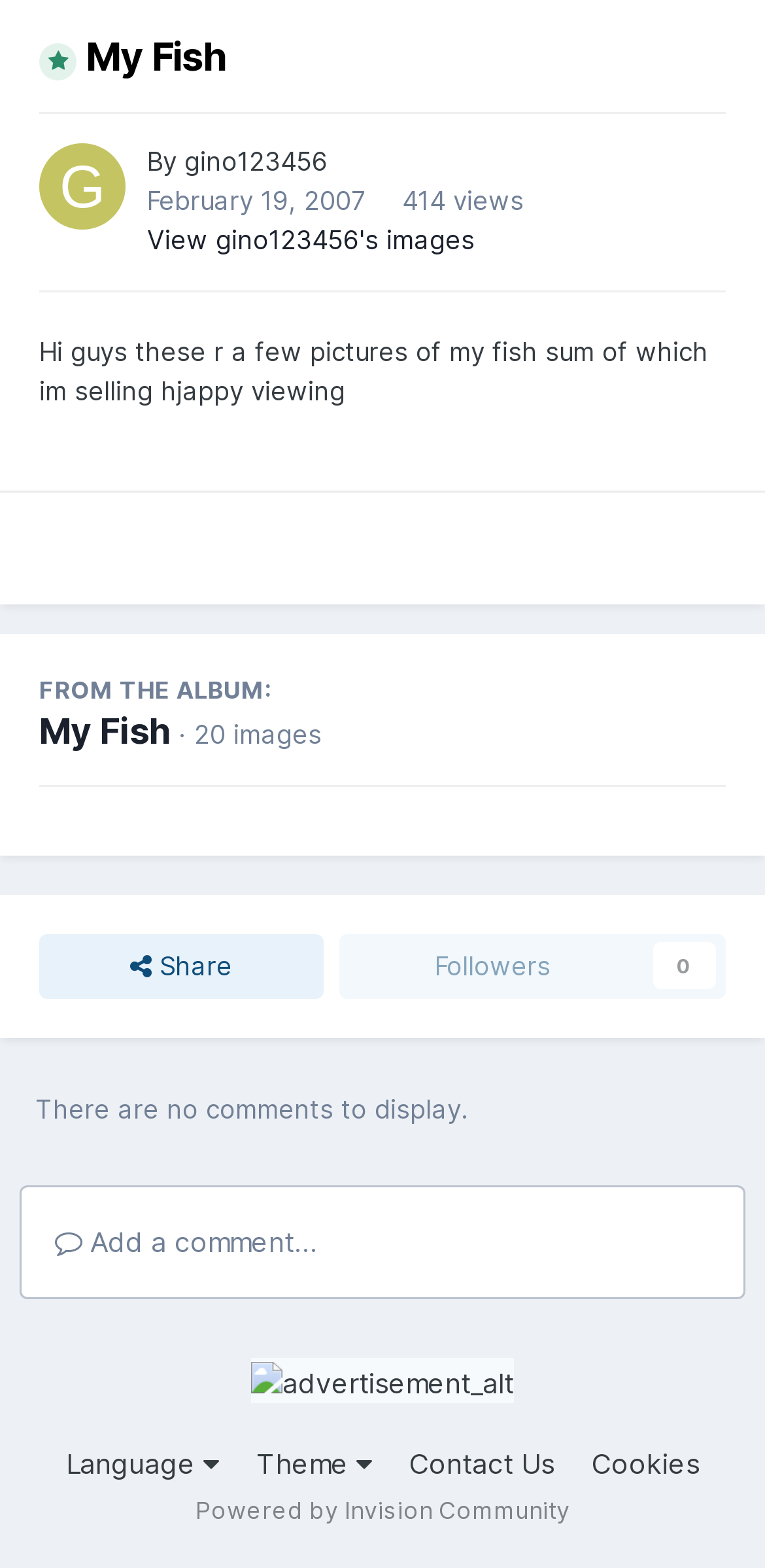Predict the bounding box coordinates of the area that should be clicked to accomplish the following instruction: "Change language". The bounding box coordinates should consist of four float numbers between 0 and 1, i.e., [left, top, right, bottom].

[0.086, 0.922, 0.286, 0.943]